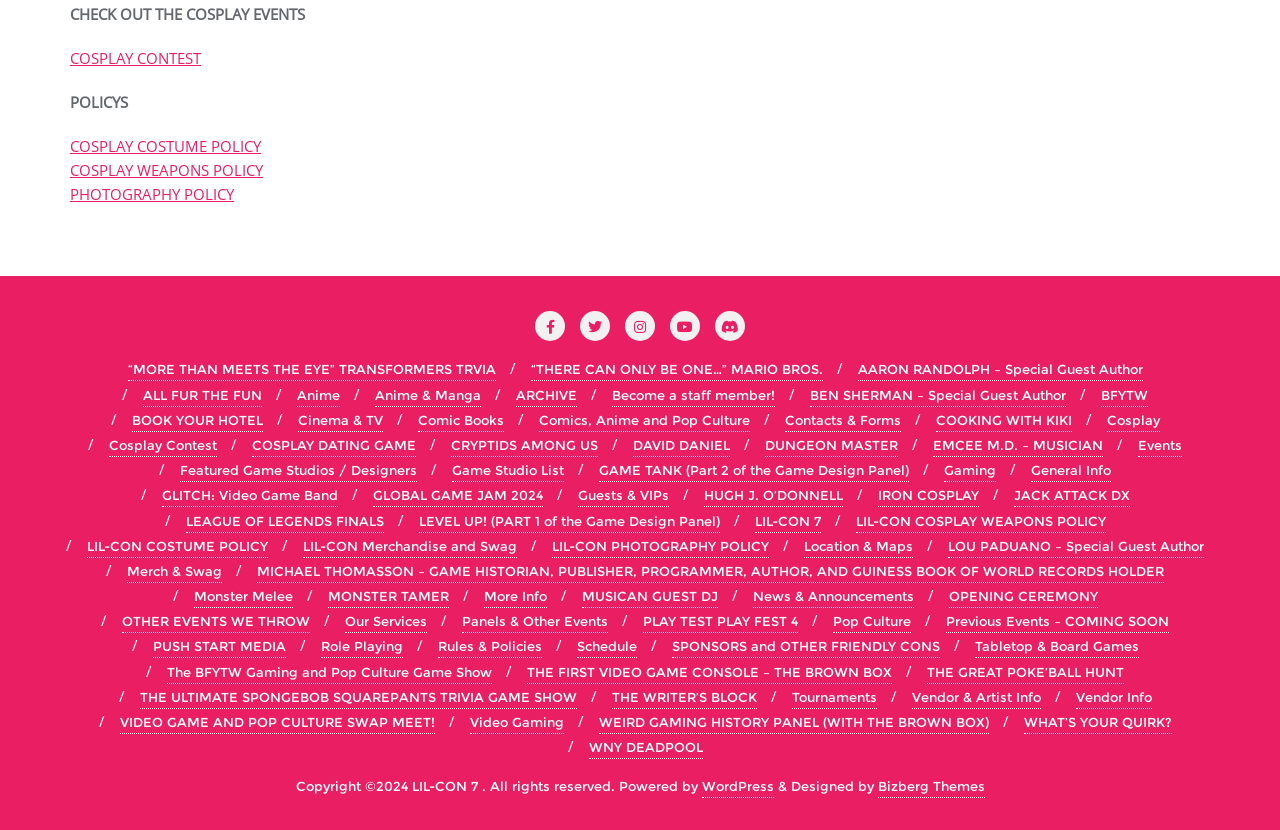Please provide a detailed answer to the question below by examining the image:
What is the purpose of the links at the bottom of the webpage?

The links at the bottom of the webpage, such as 'News & Announcements', 'Schedule', and 'Rules & Policies', are likely used to provide additional information and resources to users, such as news, schedules, and rules related to the events and activities listed on the webpage.